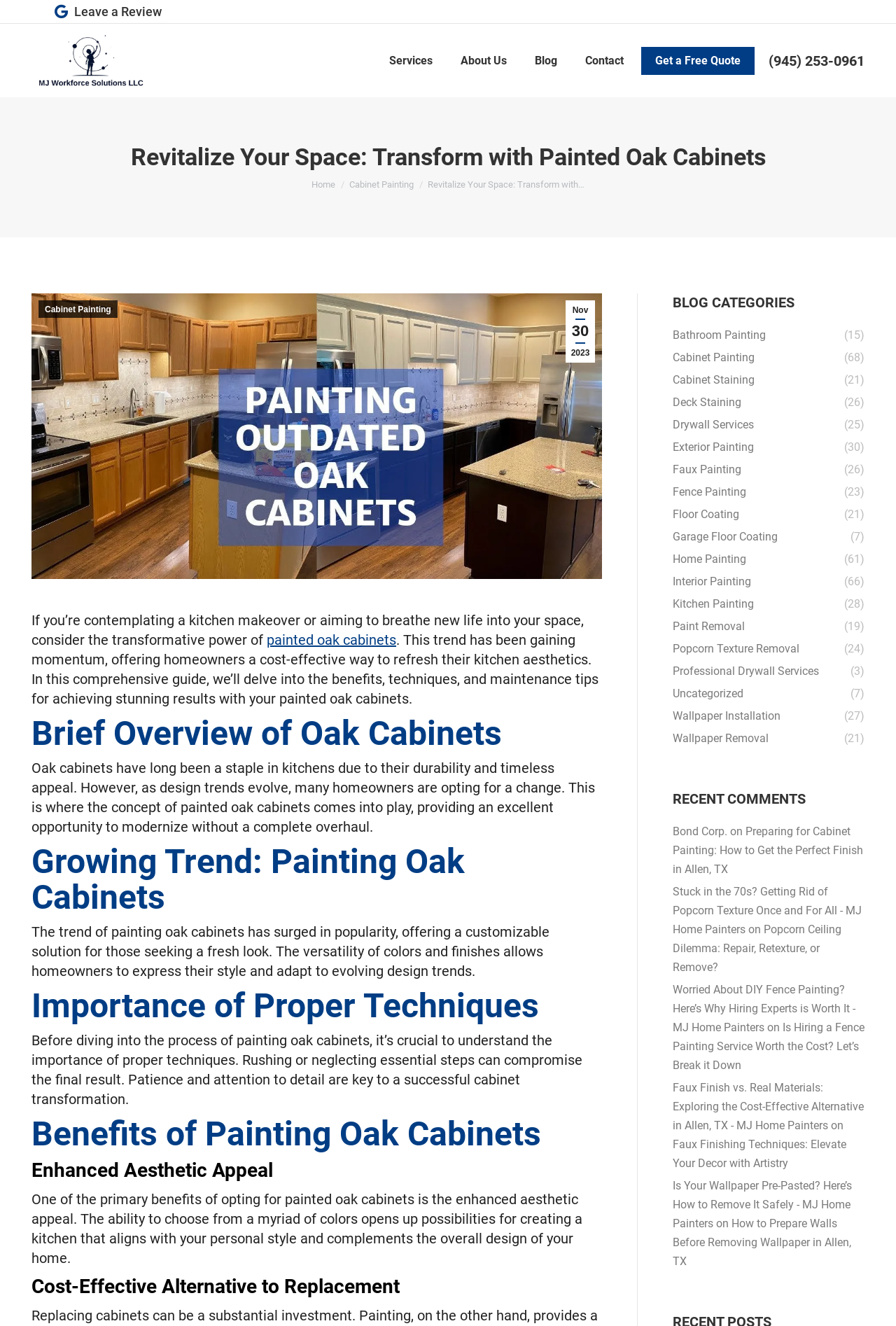Refer to the image and provide an in-depth answer to the question:
What is the purpose of painting oak cabinets?

I found the purpose of painting oak cabinets by reading the introductory paragraph, which mentions that painting oak cabinets can 'breathe new life into your space' and 'refresh your kitchen aesthetics'.